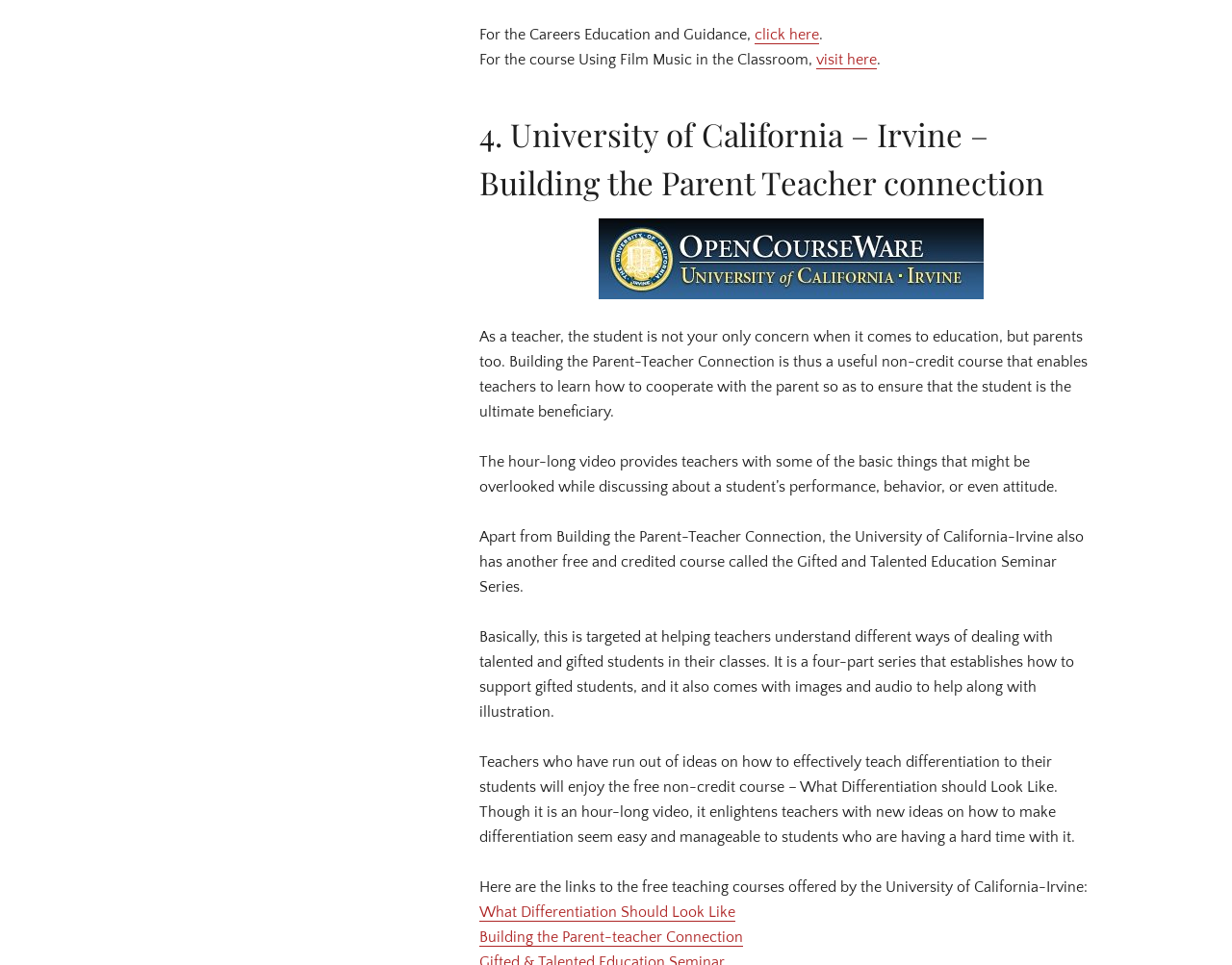Please provide a one-word or phrase answer to the question: 
How many free teaching courses are mentioned on the webpage?

Three